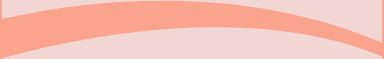What is the goal of the conservation initiatives?
Please provide a single word or phrase as your answer based on the screenshot.

To protect vulnerable wildlife and habitats